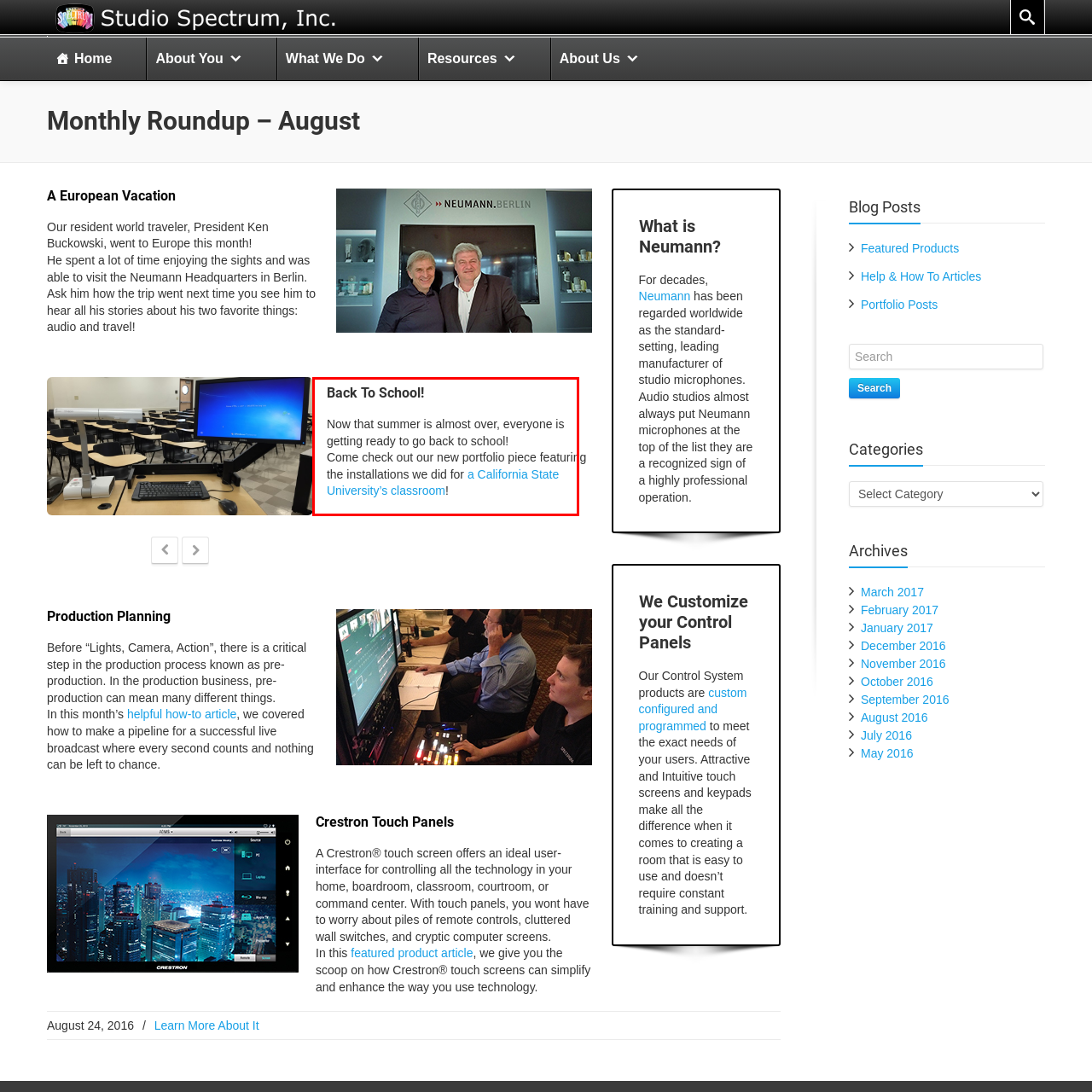Create a detailed description of the image enclosed by the red bounding box.

The image displays a vibrant graphic associated with the "Back To School!" theme, highlighting the transition from summer to the academic year. Accompanying the heading is engaging text that invites viewers to explore the new portfolio piece showcasing recent installations at a California State University classroom. The emphasis is on the services provided, reflecting the excitement and preparations as students and educators gear up for the upcoming school term. This call to action encourages readers to delve into the projects that enhance educational environments.